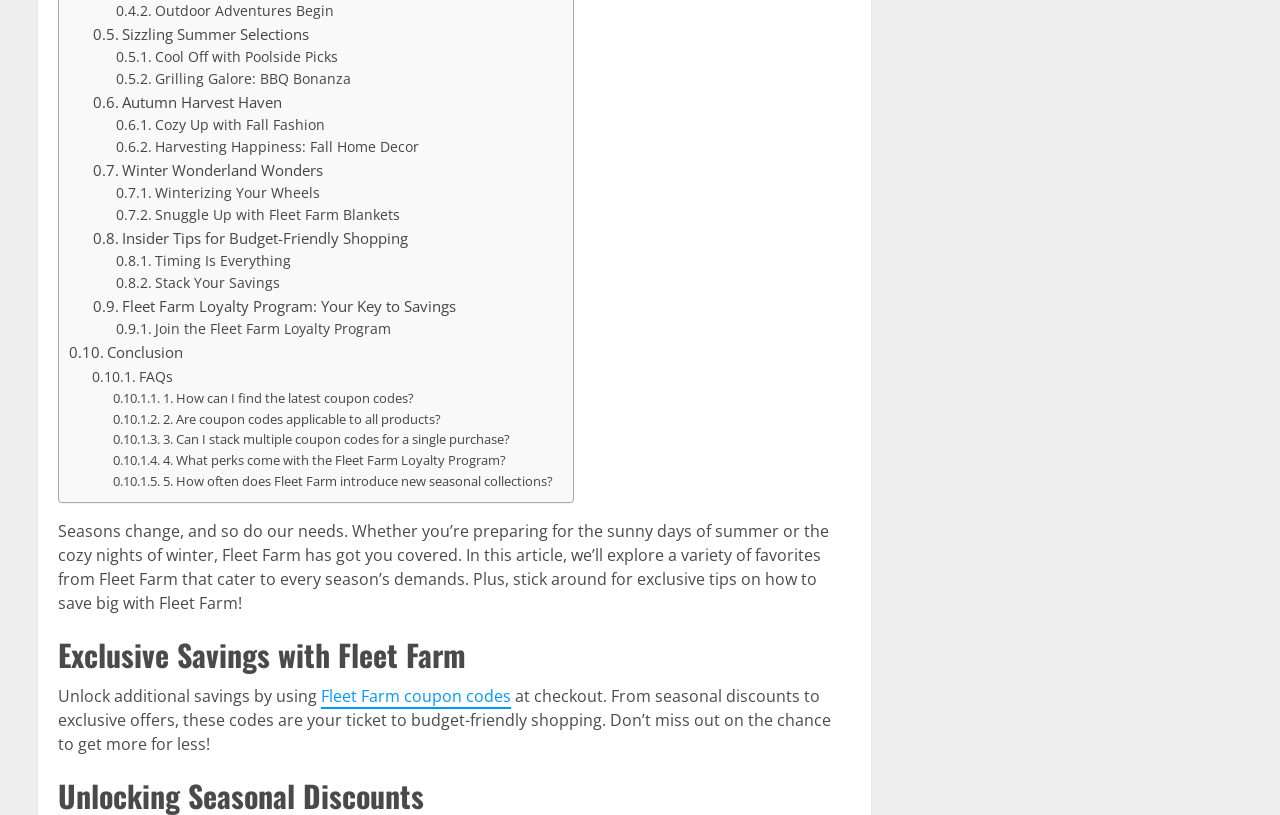Please determine the bounding box coordinates for the element that should be clicked to follow these instructions: "Read about Grilling Galore: BBQ Bonanza".

[0.09, 0.083, 0.274, 0.11]